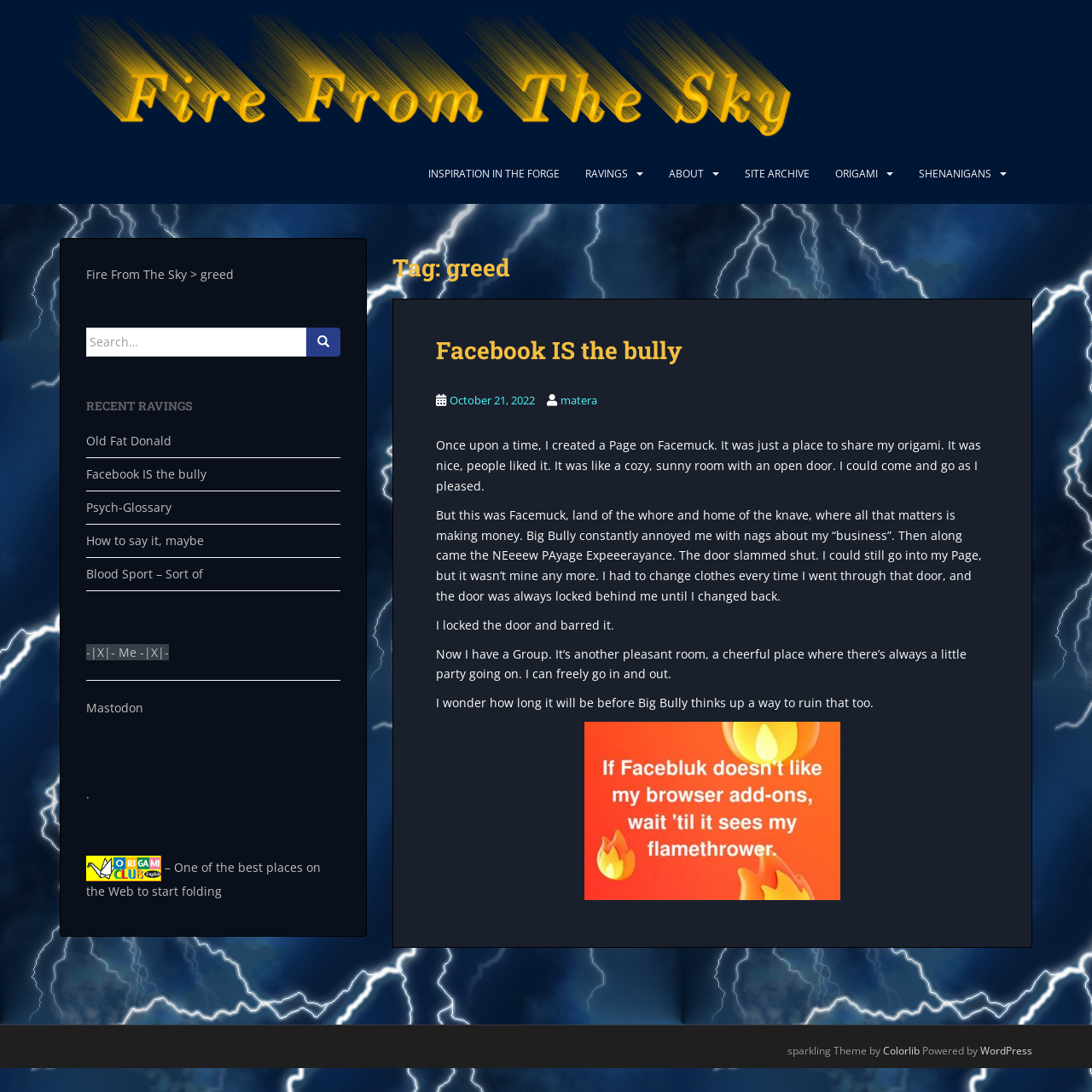What is the purpose of the textbox in the search section?
Using the image, provide a concise answer in one word or a short phrase.

Search for content